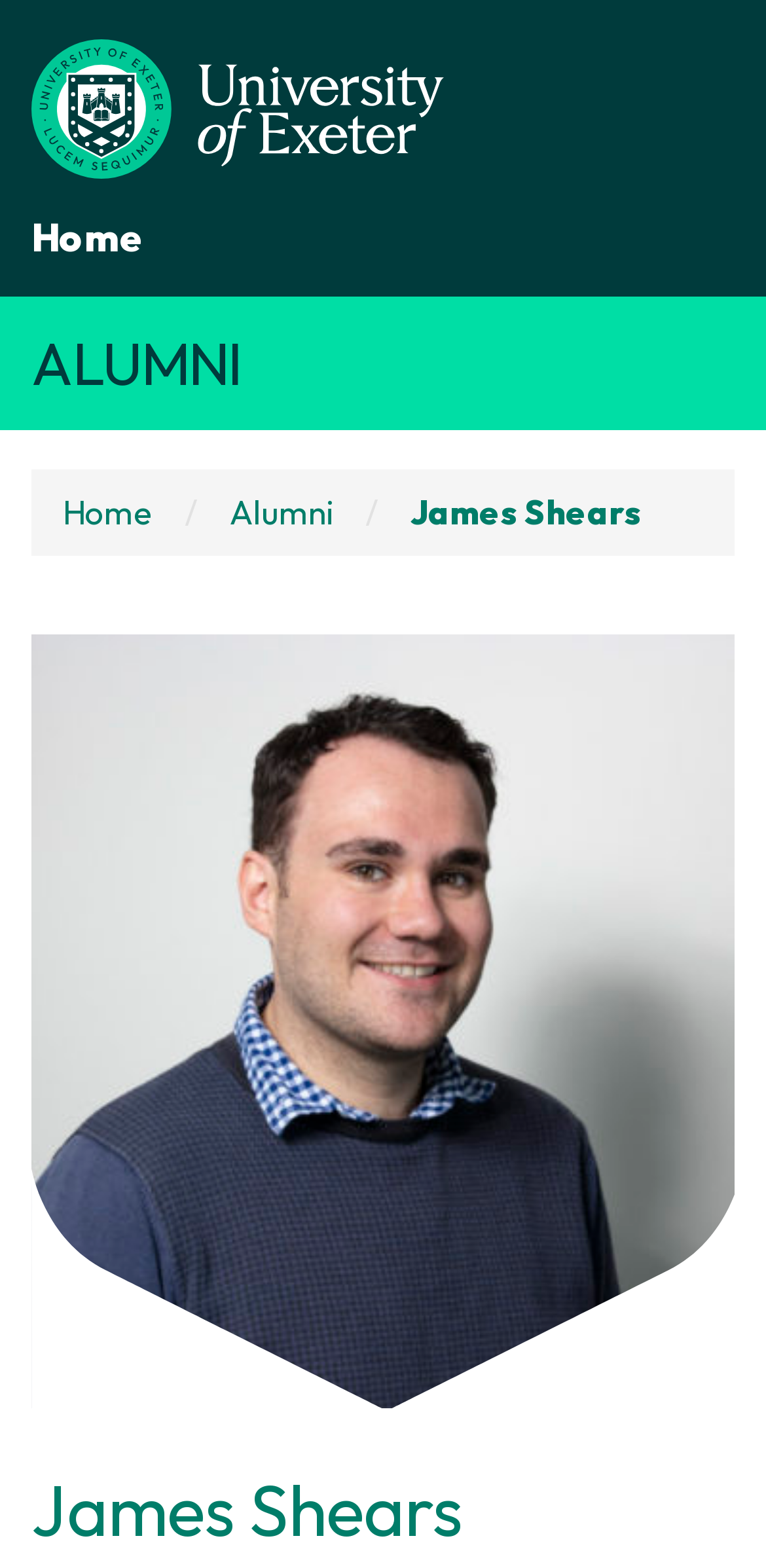Write an elaborate caption that captures the essence of the webpage.

The webpage is about James Shears, an alumnus, and his career experience. At the top-left corner, there is a link to "Alumni" accompanied by an image with the same name. Below it, there is a link to "Home". 

To the right of the "Alumni" link, there is a navigation menu with links to "Home", a separator slash, "Alumni", and "James Shears". The "James Shears" link is accompanied by two images, one of which is a profile picture of James Shears, and another one with no description. 

Below the navigation menu, there is a heading that reads "James Shears". The webpage also contains a brief description of James Shears' career, mentioning that he has been working as an Environmental & Sustainability Manager for fit-out contractors, Overbury and Morgan Lovell, since leaving Exeter.